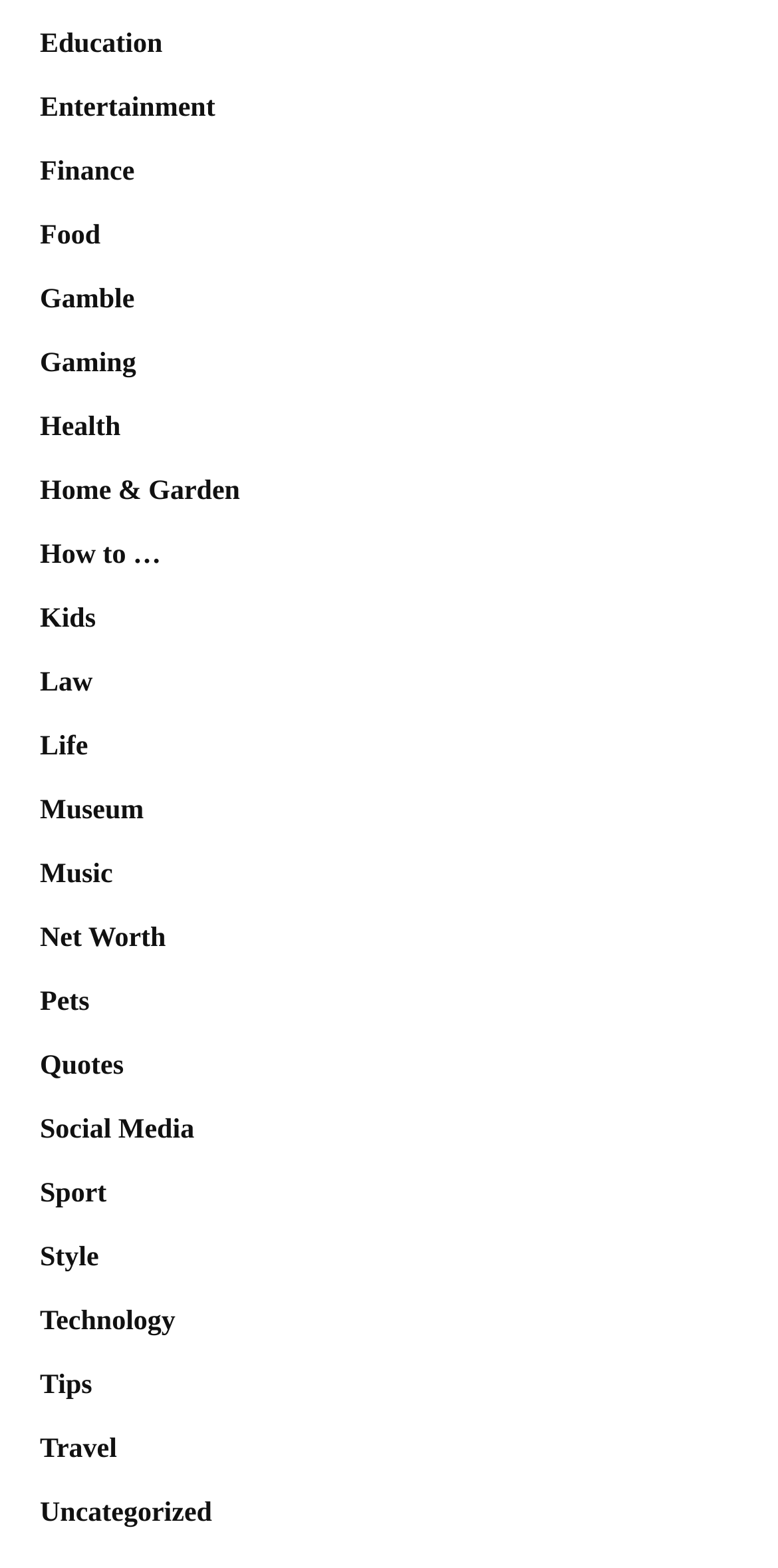Please provide a one-word or short phrase answer to the question:
How many categories are listed?

30